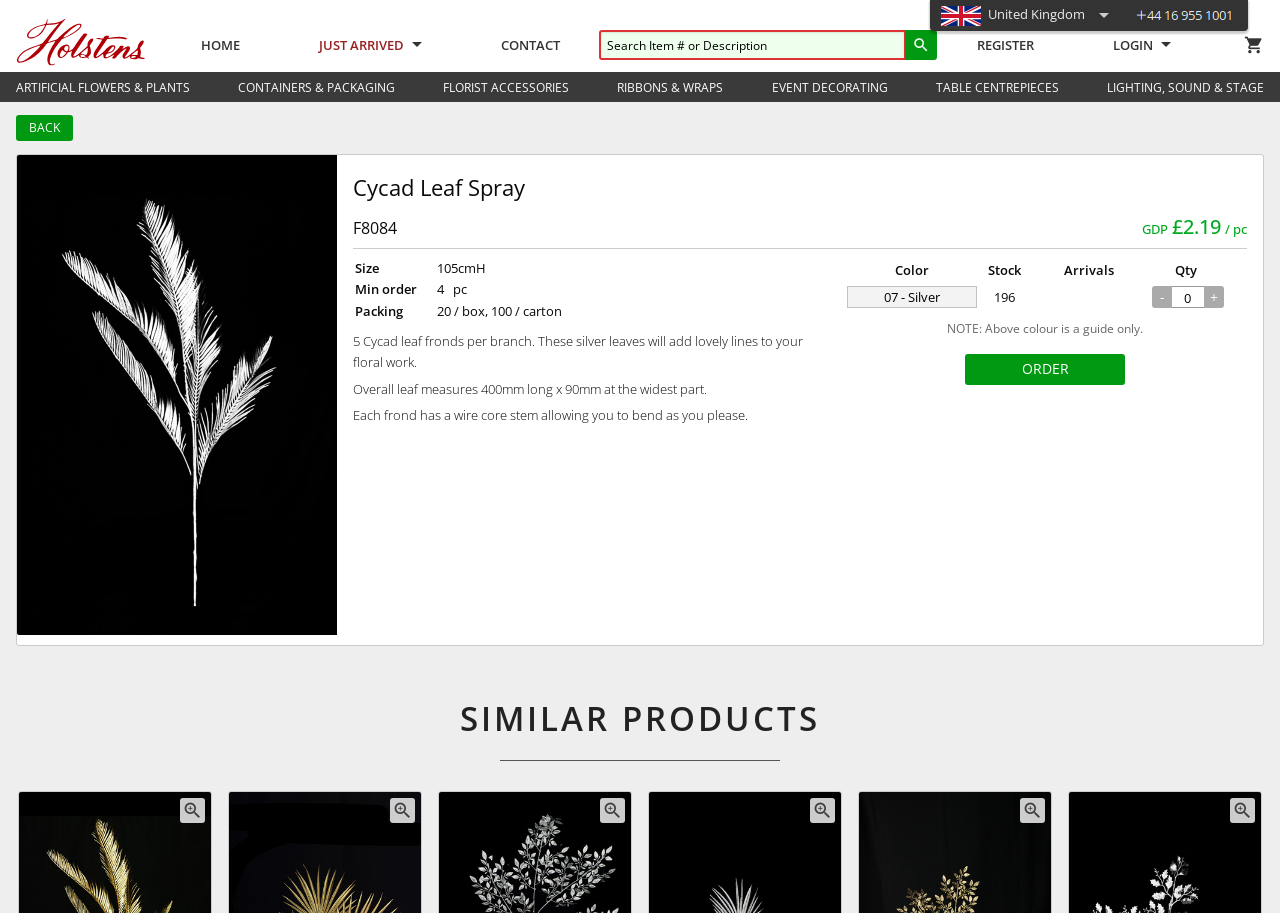Locate the bounding box coordinates of the clickable region necessary to complete the following instruction: "Submit". Provide the coordinates in the format of four float numbers between 0 and 1, i.e., [left, top, right, bottom].

None